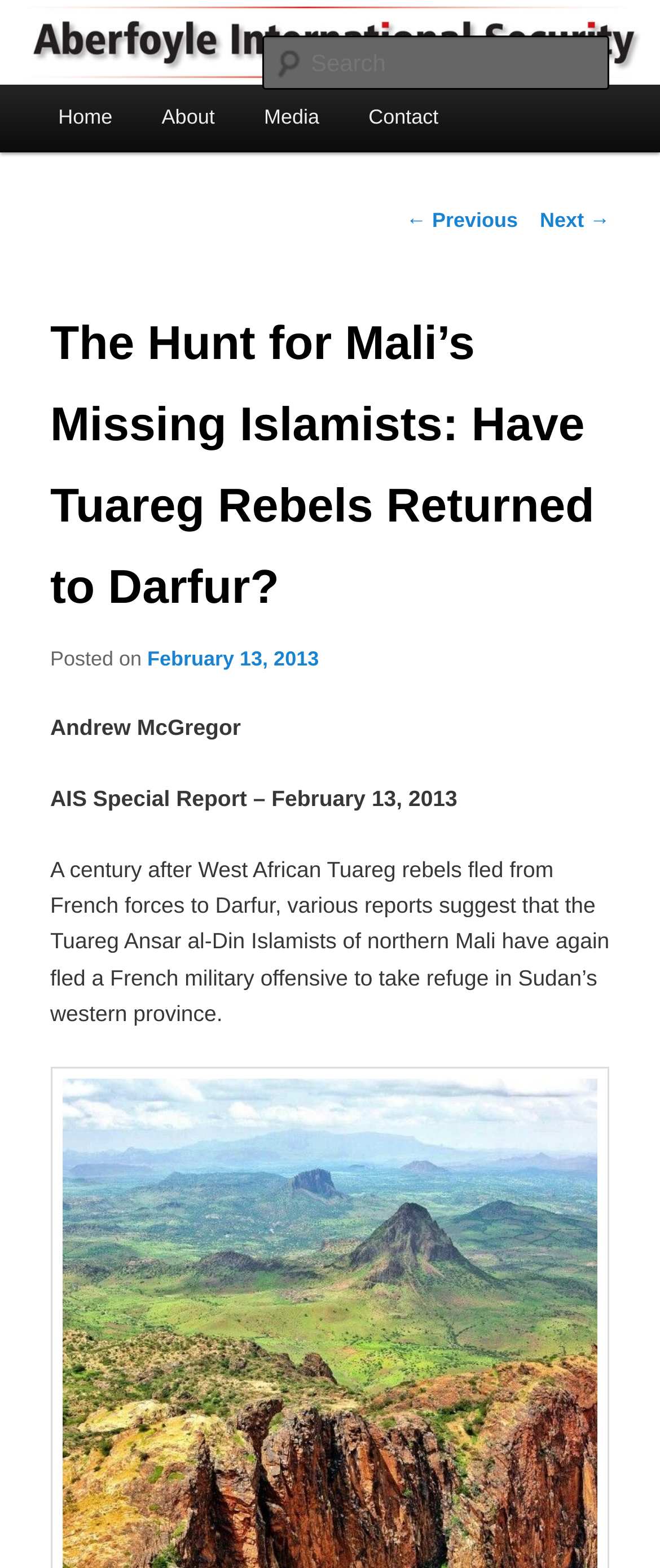Who is the author of the article?
Look at the image and answer the question using a single word or phrase.

Andrew McGregor